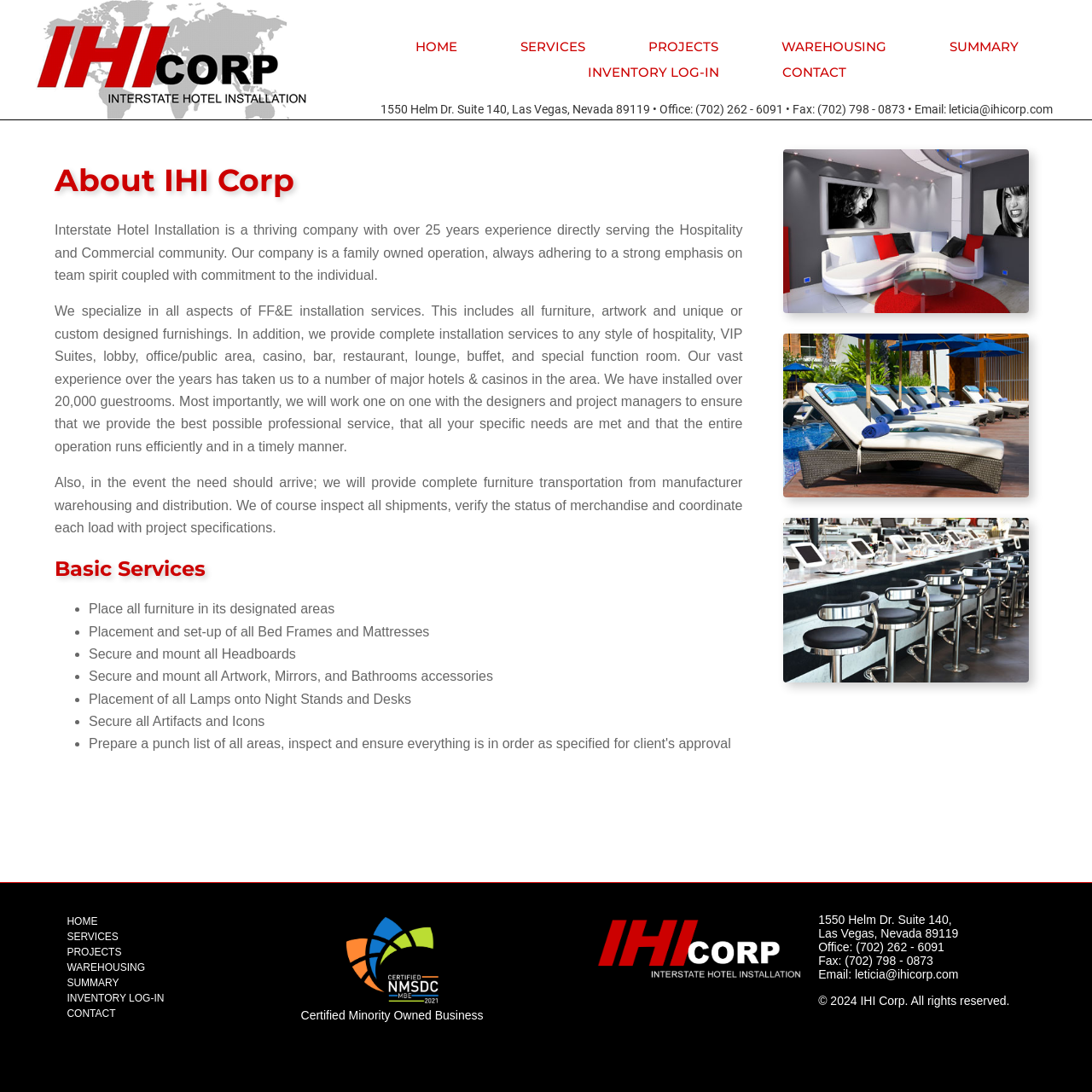Elaborate on the different components and information displayed on the webpage.

The webpage is about FF&E installation services provided by IHI Corp, a company that specializes in serving the hospitality and commercial community. At the top of the page, there is a logo and a navigation menu with links to different sections of the website, including HOME, SERVICES, PROJECTS, WAREHOUSING, SUMMARY, INVENTORY LOG-IN, and CONTACT.

Below the navigation menu, there is a brief introduction to the company, Interstate Hotel Installation, which has over 25 years of experience in the industry. The company is a family-owned operation that emphasizes team spirit and commitment to individual clients.

The main content of the page is divided into two sections. The left section has a heading "About IHI Corp" and provides more information about the company's services, including FF&E installation, furniture transportation, and inspection. The text is accompanied by three images that illustrate the company's services.

The right section has a heading "Basic Services" and lists the services provided by the company, including placing furniture in designated areas, setting up bed frames and mattresses, securing and mounting headboards, and more. Each service is marked with a bullet point.

At the bottom of the page, there is a footer section that repeats the navigation menu and provides contact information, including an address, phone numbers, fax number, and email address. There is also a certification logo indicating that the company is a minority-owned business, and a copyright notice.